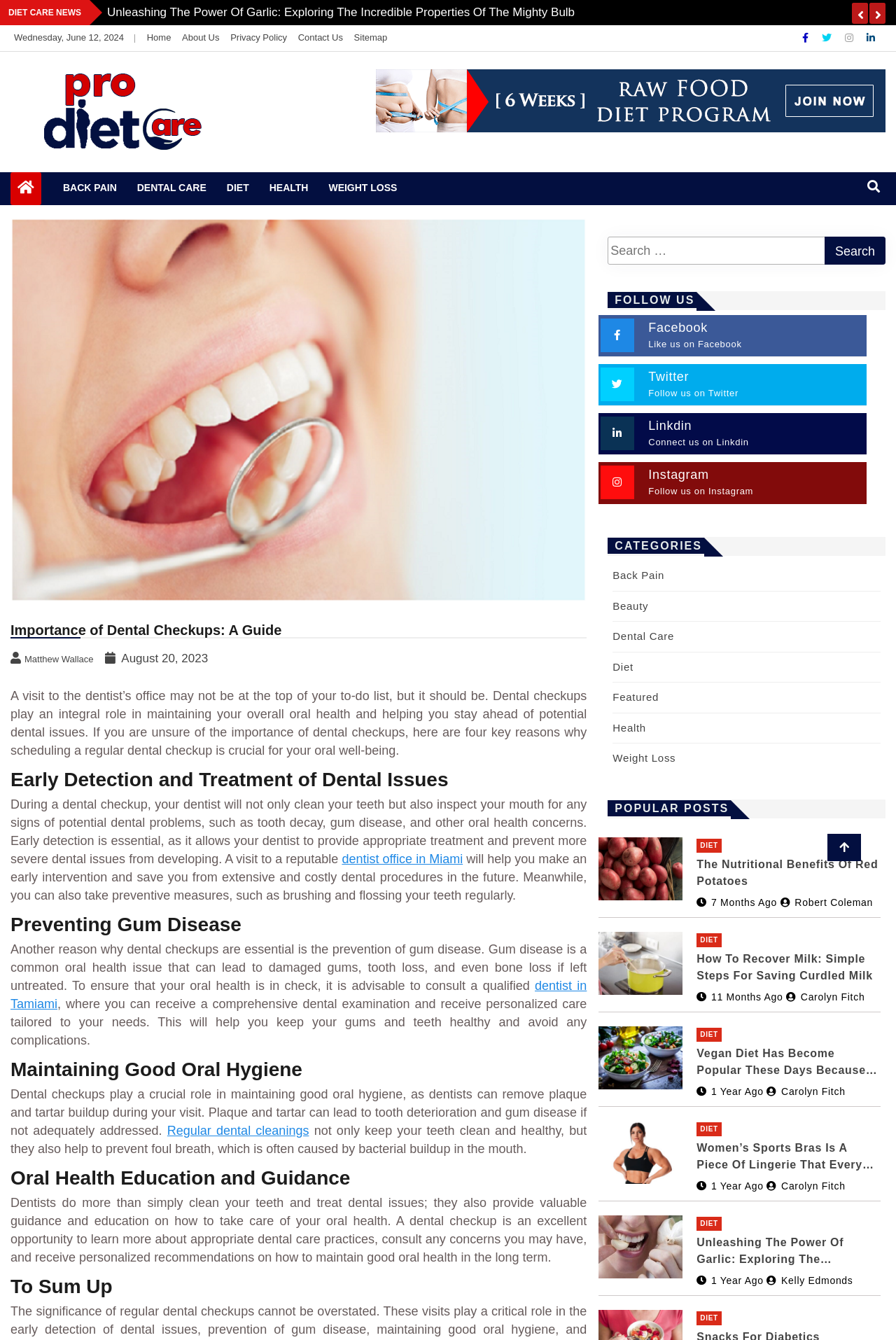Based on the element description August 20, 2023August 21, 2023, identify the bounding box coordinates for the UI element. The coordinates should be in the format (top-left x, top-left y, bottom-right x, bottom-right y) and within the 0 to 1 range.

[0.114, 0.486, 0.235, 0.496]